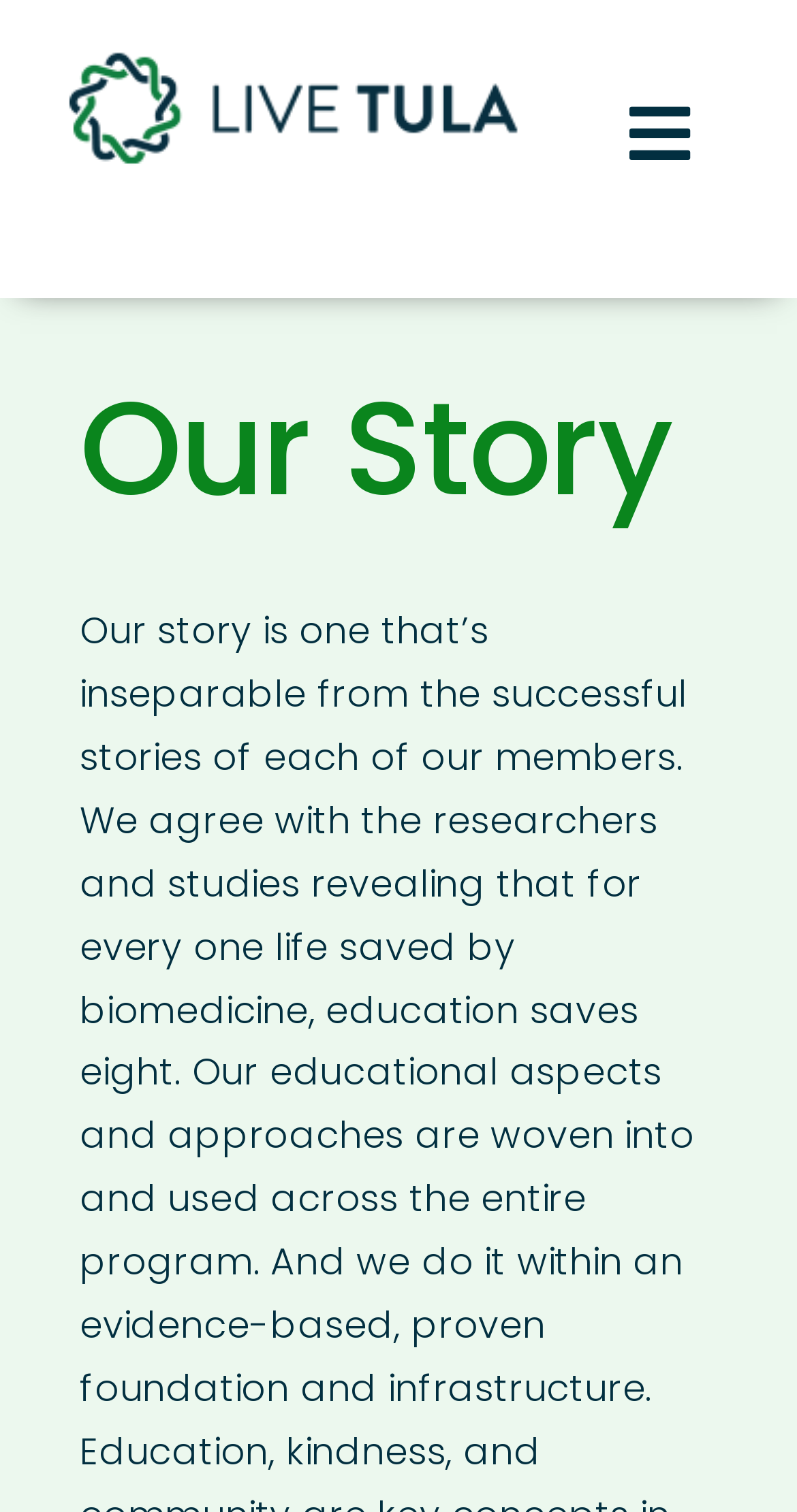Kindly determine the bounding box coordinates for the area that needs to be clicked to execute this instruction: "Click the logo".

[0.077, 0.022, 0.654, 0.055]